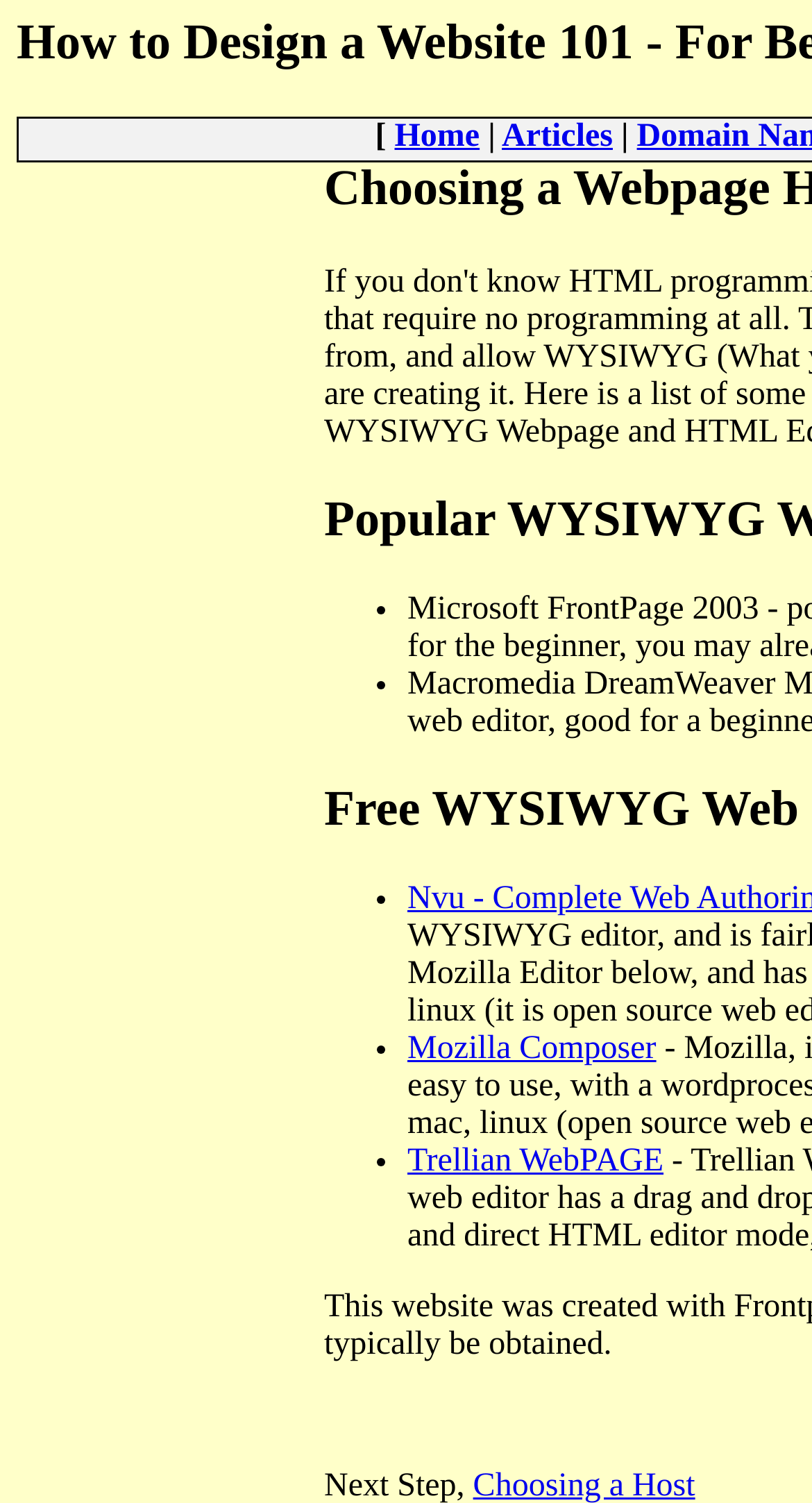How many HTML editor options are listed?
Provide a detailed answer to the question using information from the image.

I counted the number of list markers (•) and corresponding links, which are Mozilla Composer, Trellian WebPAGE, and two others, totaling 4 HTML editor options.